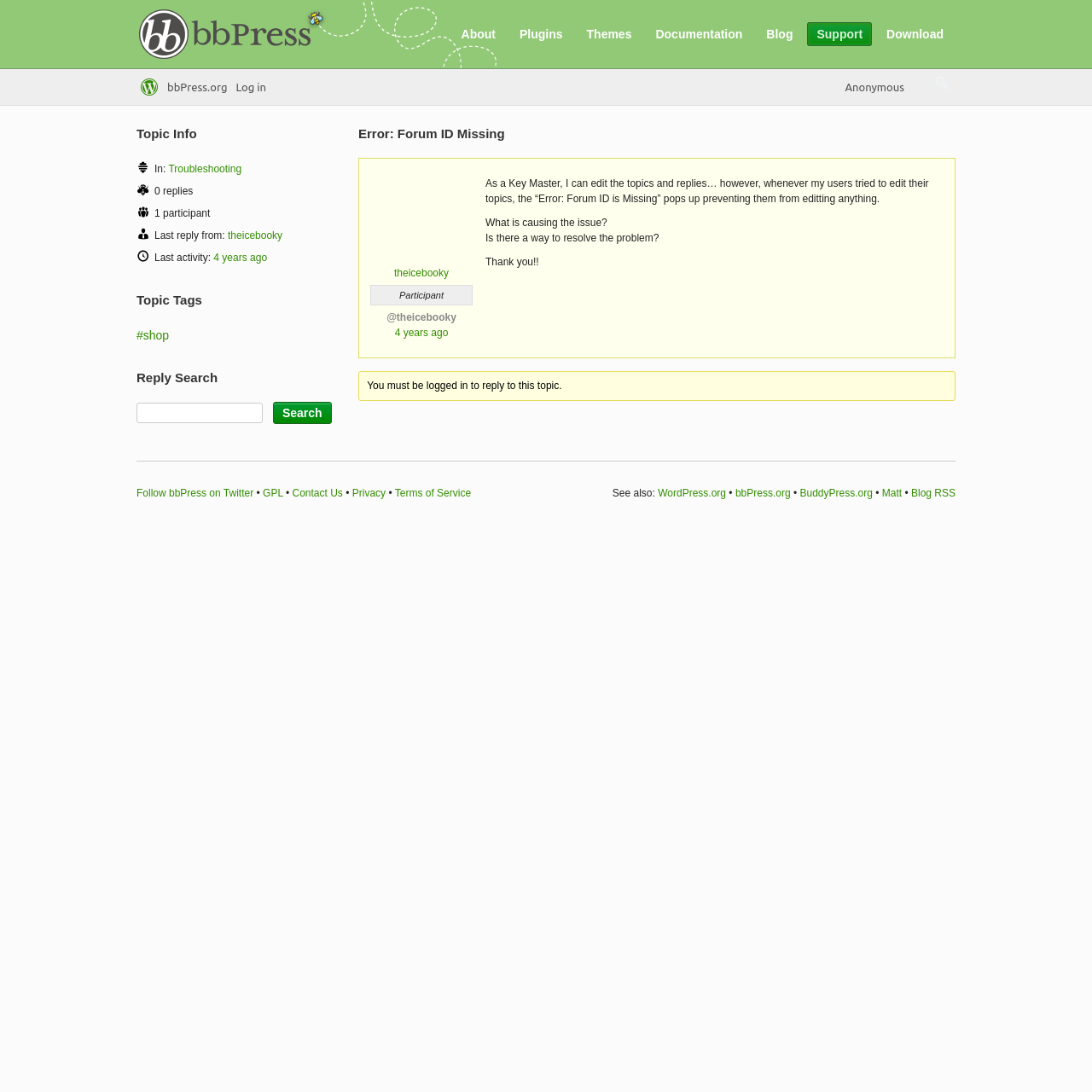Indicate the bounding box coordinates of the clickable region to achieve the following instruction: "Click on the 'bbPress.org' link."

[0.125, 0.006, 0.297, 0.055]